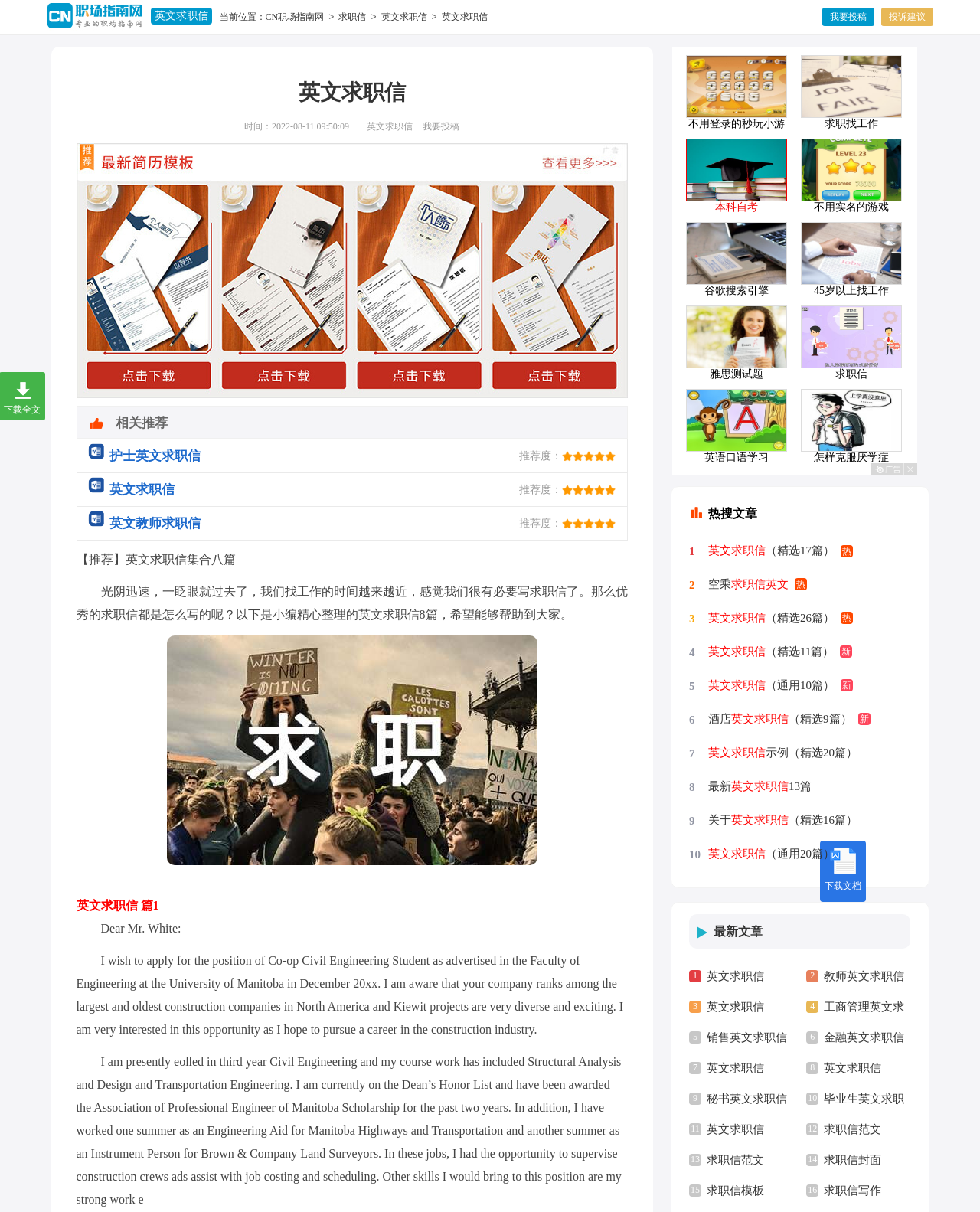From the details in the image, provide a thorough response to the question: What is the position applied for in the first letter?

The first letter is titled '英文求职信 篇1', and according to the content, the position applied for is 'Co-op Civil Engineering Student', which is mentioned in the sentence 'I wish to apply for the position of Co-op Civil Engineering Student as advertised in the Faculty of Engineering at the University of Manitoba in December 20xx.'